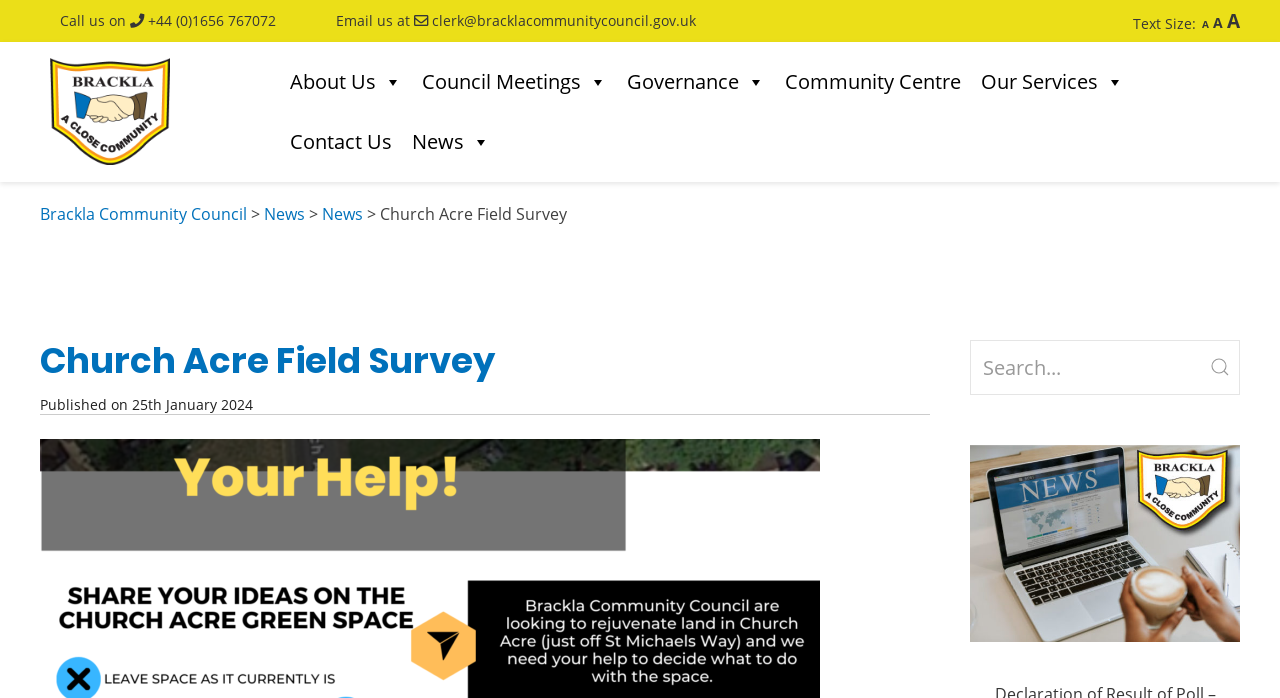Could you indicate the bounding box coordinates of the region to click in order to complete this instruction: "Visit the community centre page".

[0.605, 0.074, 0.759, 0.16]